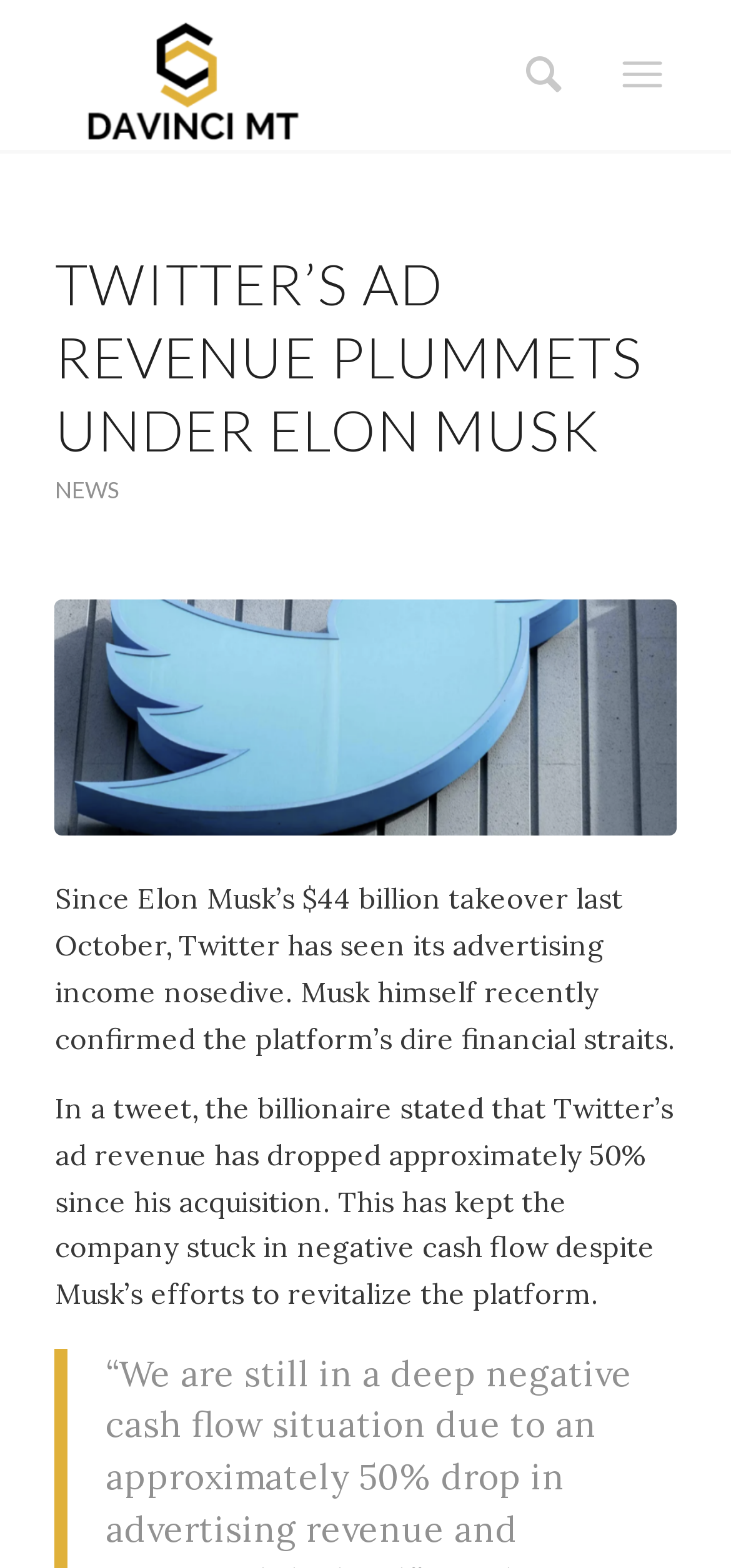Provide a single word or phrase answer to the question: 
Who took over Twitter?

Elon Musk